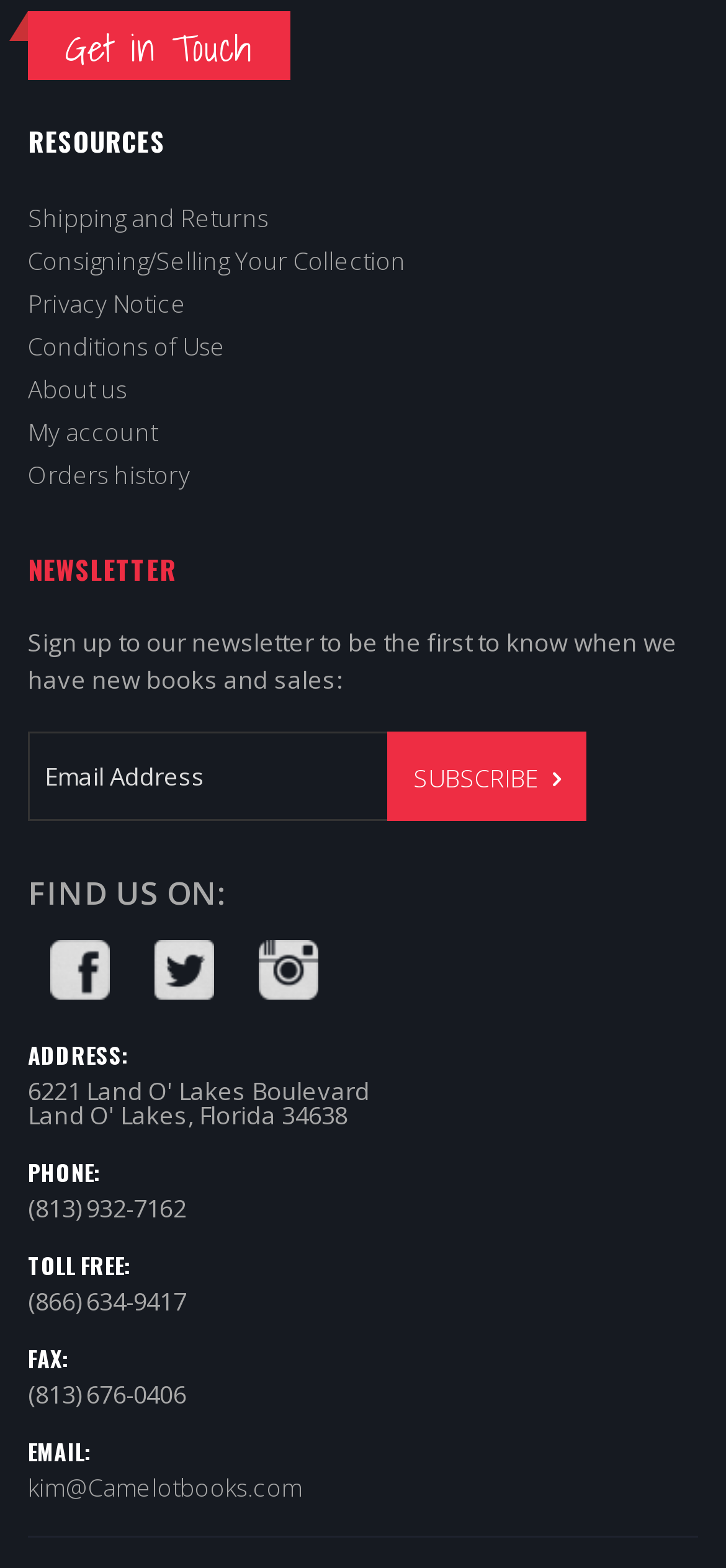Please determine the bounding box coordinates of the element to click on in order to accomplish the following task: "Visit Facebook page". Ensure the coordinates are four float numbers ranging from 0 to 1, i.e., [left, top, right, bottom].

[0.038, 0.592, 0.182, 0.645]